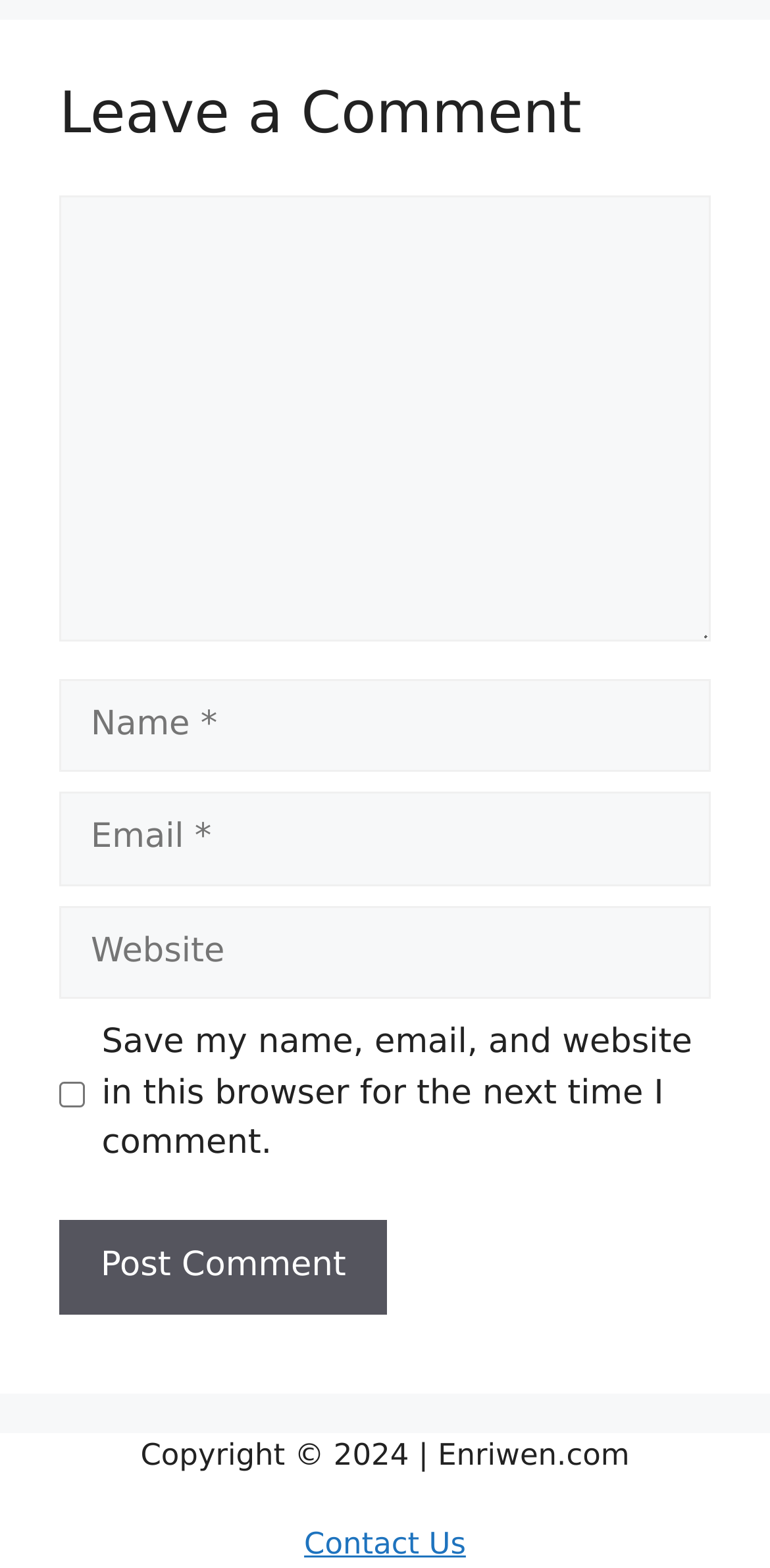Based on the image, give a detailed response to the question: What is the purpose of the text box labeled 'Comment'?

The text box labeled 'Comment' is located below the heading 'Leave a Comment', which suggests that it is intended for users to input their comments. The presence of a 'Post Comment' button further supports this conclusion.